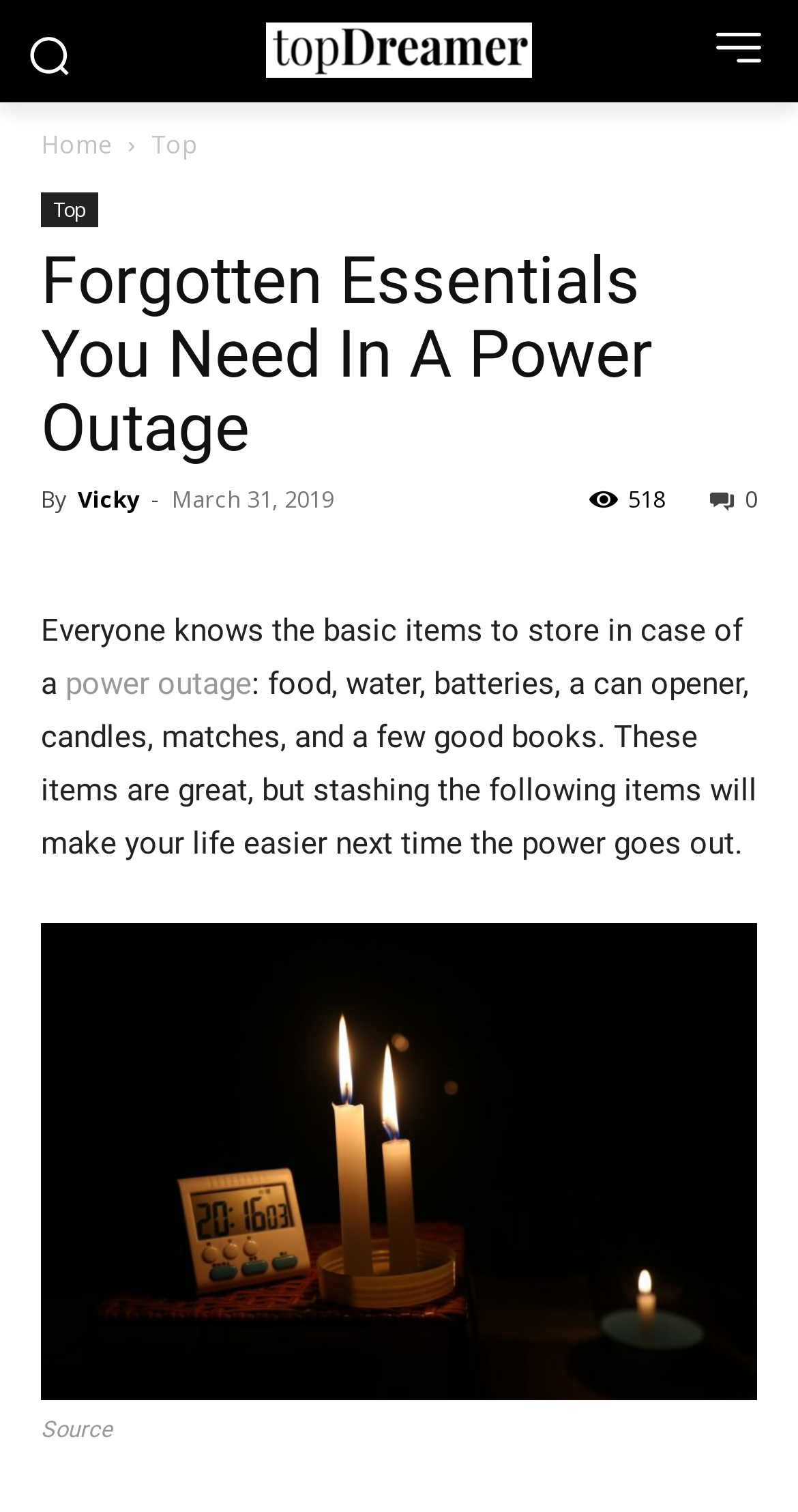Please provide a comprehensive response to the question based on the details in the image: What is the date of the article?

The date of the article can be found by looking at the byline, which is located below the main heading. The byline says 'March 31, 2019', indicating that the article was published on this date.